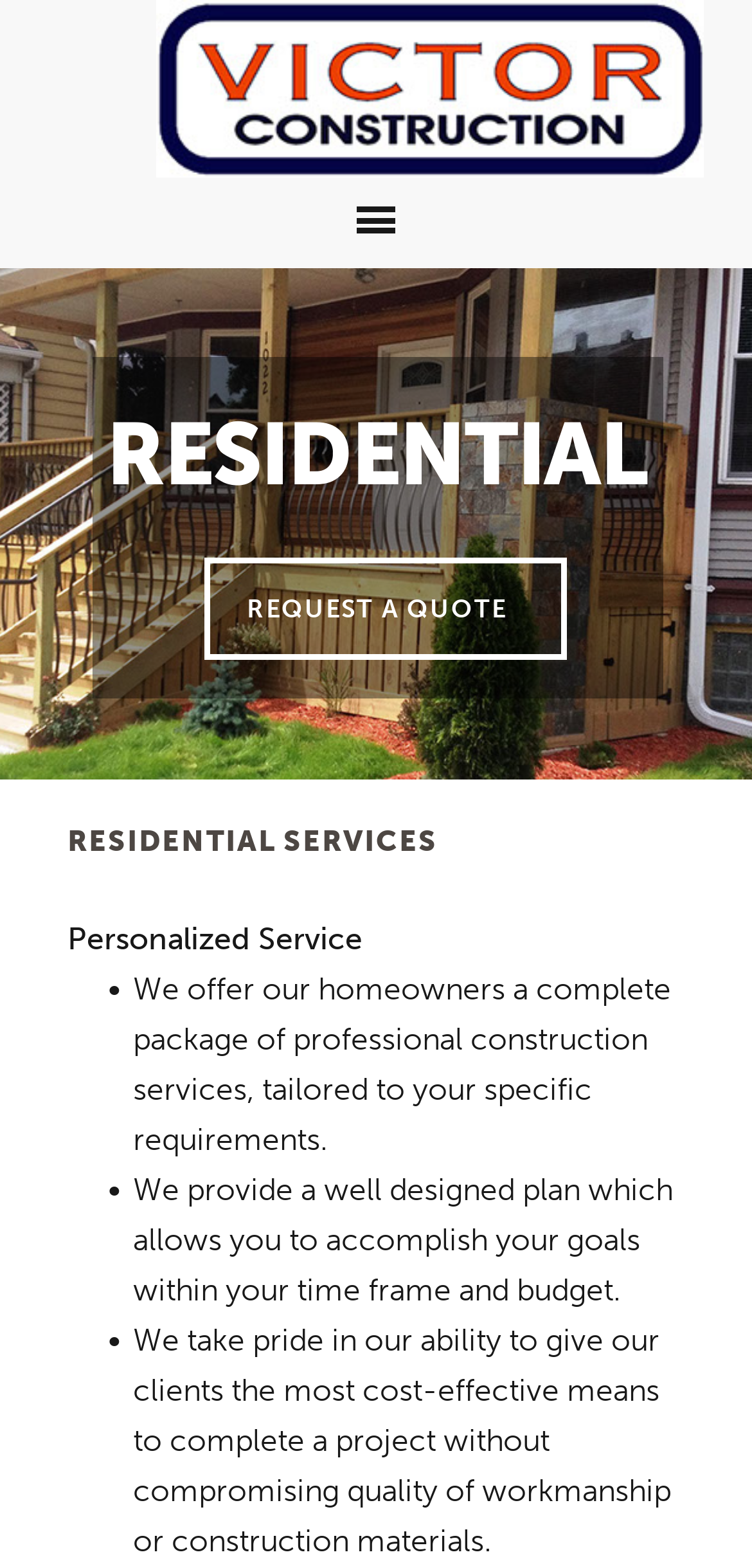What is the goal of the well-designed plan?
Please provide a detailed and thorough answer to the question.

I found a static text element that describes the well-designed plan, stating that it allows users to 'accomplish your goals within your time frame and budget'. This suggests that the goal of the well-designed plan is to help users achieve their objectives while staying within their time and budget constraints.